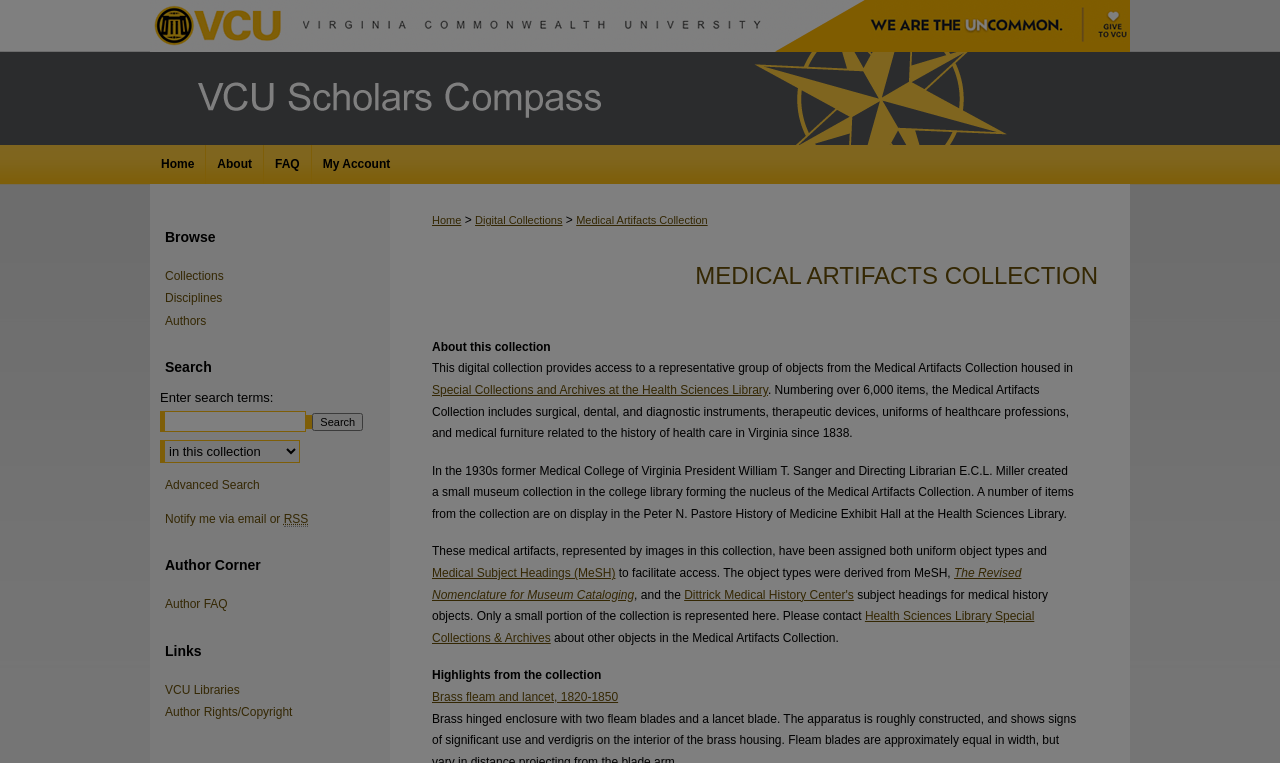Find and specify the bounding box coordinates that correspond to the clickable region for the instruction: "Browse collections".

[0.129, 0.353, 0.305, 0.371]